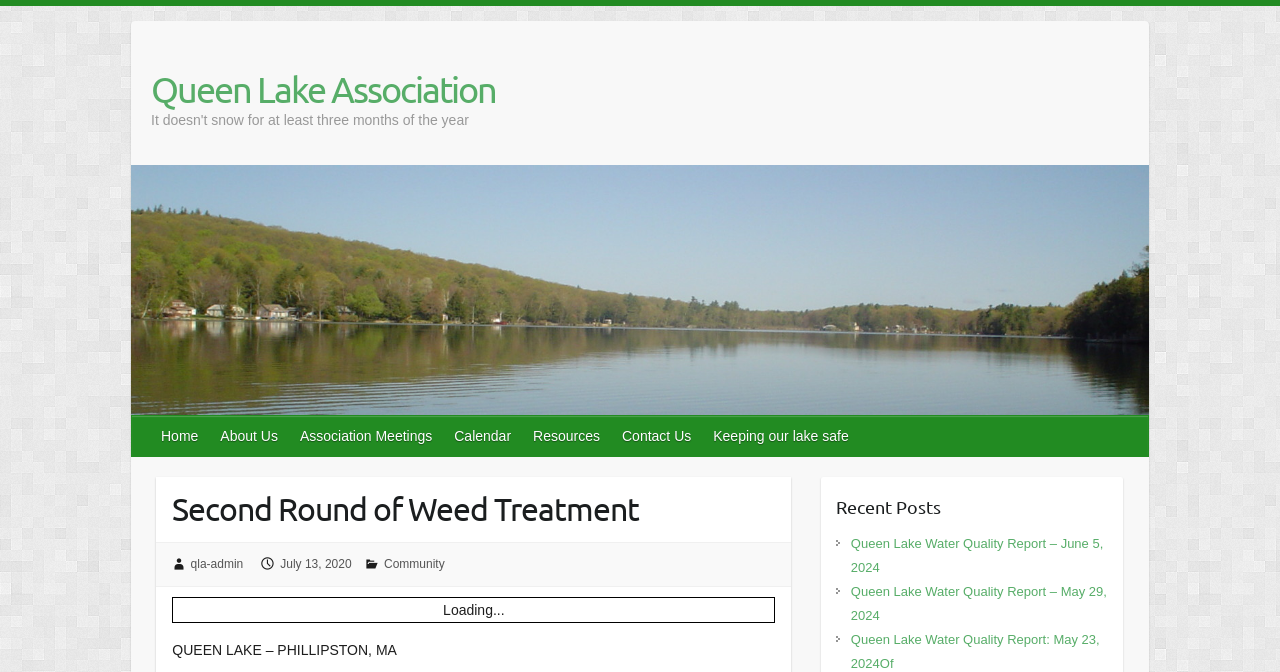Pinpoint the bounding box coordinates of the element that must be clicked to accomplish the following instruction: "go to the About page". The coordinates should be in the format of four float numbers between 0 and 1, i.e., [left, top, right, bottom].

None